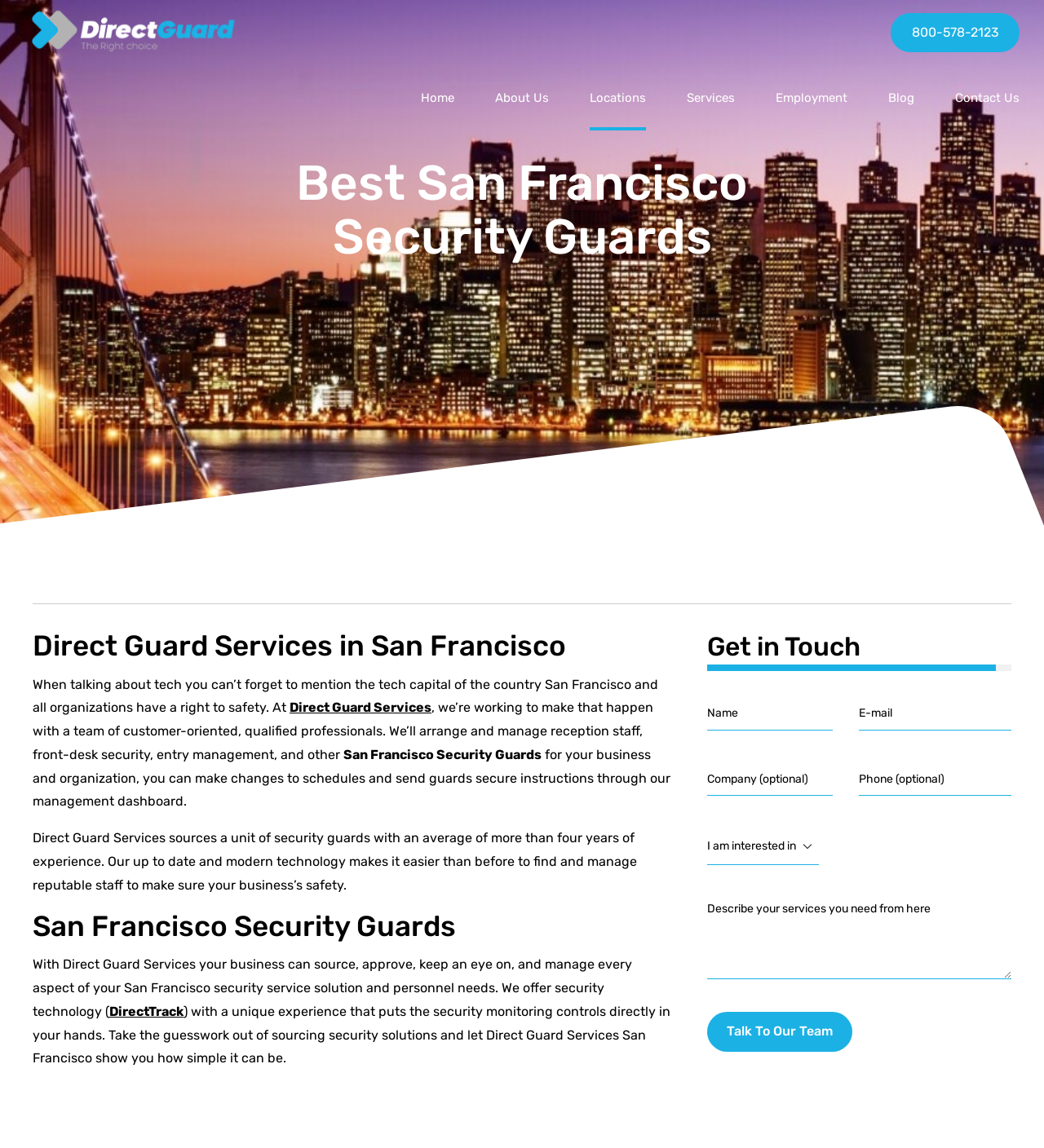Extract the bounding box coordinates for the UI element described by the text: "Unarmed Security Guards". The coordinates should be in the form of [left, top, right, bottom] with values between 0 and 1.

[0.658, 0.19, 0.83, 0.246]